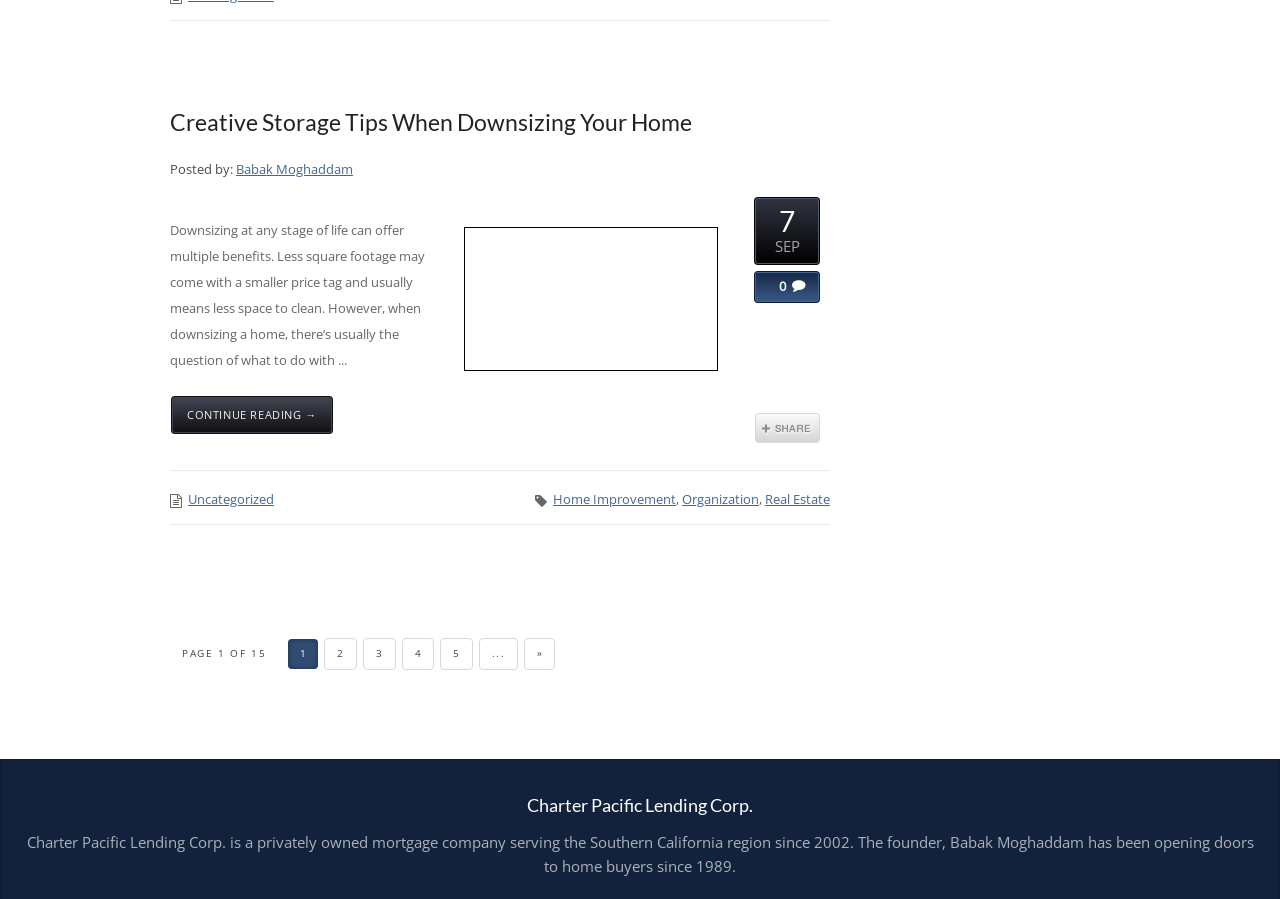What is the company name mentioned at the bottom of the page?
Look at the image and respond with a single word or a short phrase.

Charter Pacific Lending Corp.